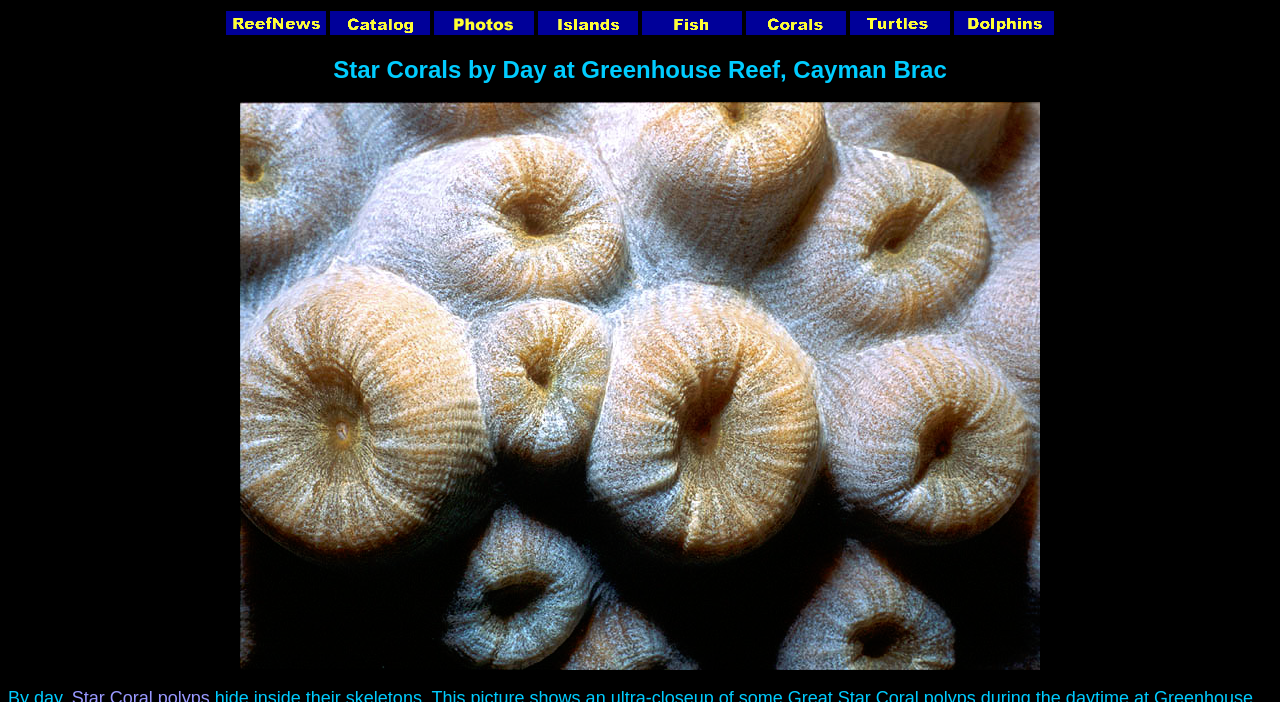What types of photos can be found on this webpage?
Please answer the question as detailed as possible based on the image.

The webpage contains links to photos of fish, corals, sea turtles, and wild dolphins, indicating that the webpage is focused on showcasing photos of various marine life.